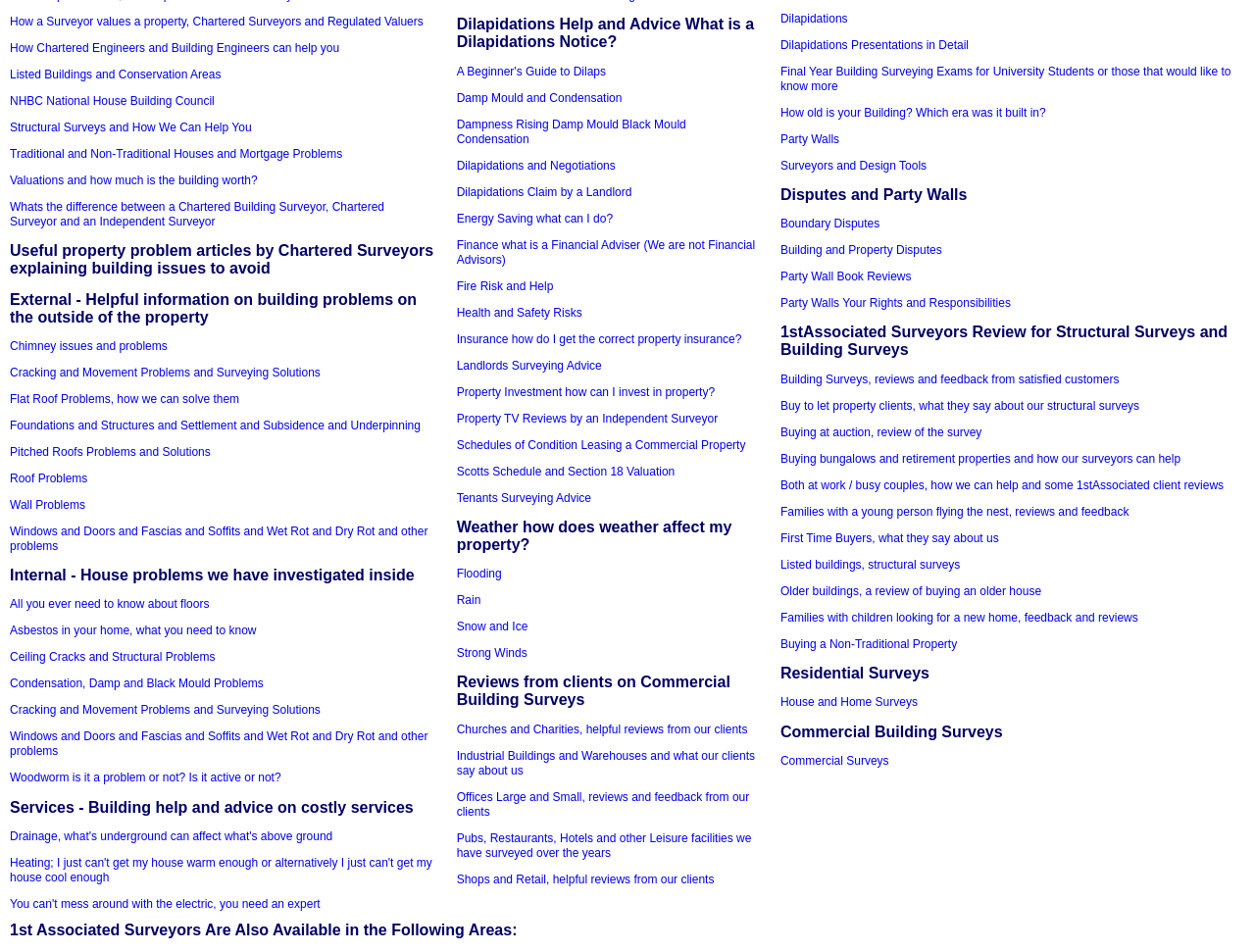Please find the bounding box coordinates of the element's region to be clicked to carry out this instruction: "Read about chimney issues and problems".

[0.008, 0.356, 0.133, 0.371]